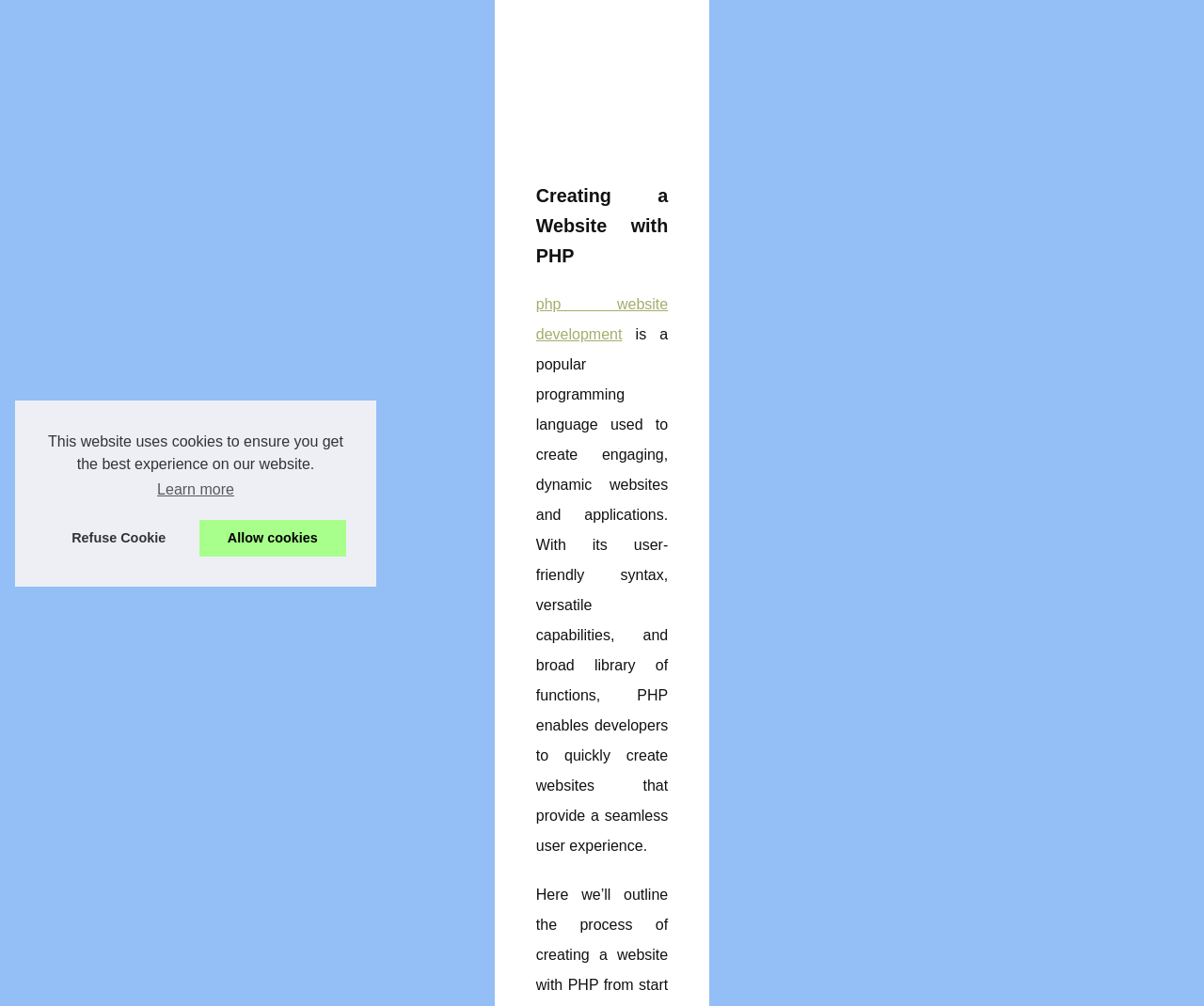Find the bounding box coordinates for the HTML element described in this sentence: "Refuse Cookie". Provide the coordinates as four float numbers between 0 and 1, in the format [left, top, right, bottom].

[0.038, 0.516, 0.16, 0.553]